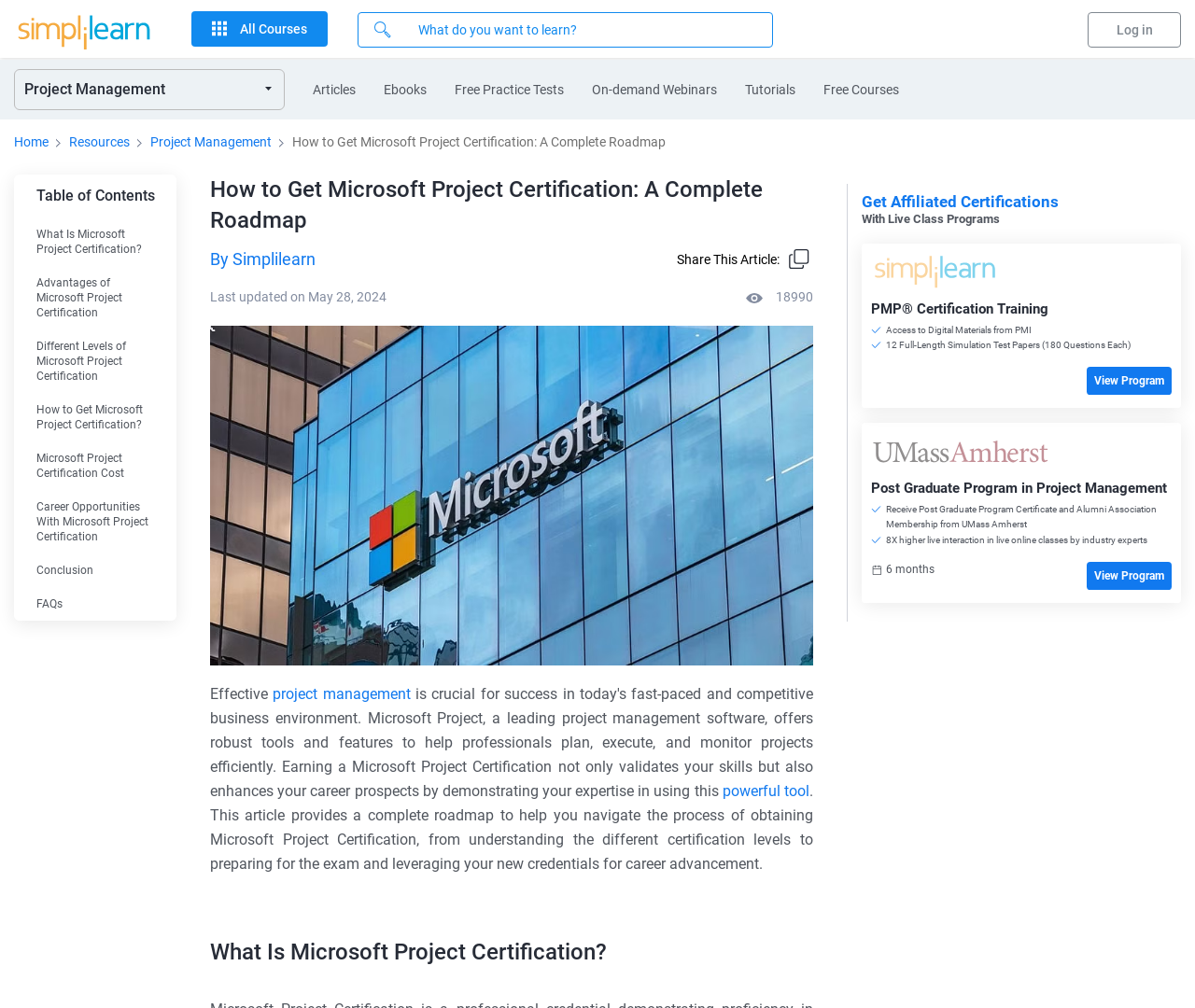Identify the bounding box coordinates for the UI element described by the following text: "powerful tool". Provide the coordinates as four float numbers between 0 and 1, in the format [left, top, right, bottom].

[0.605, 0.776, 0.677, 0.793]